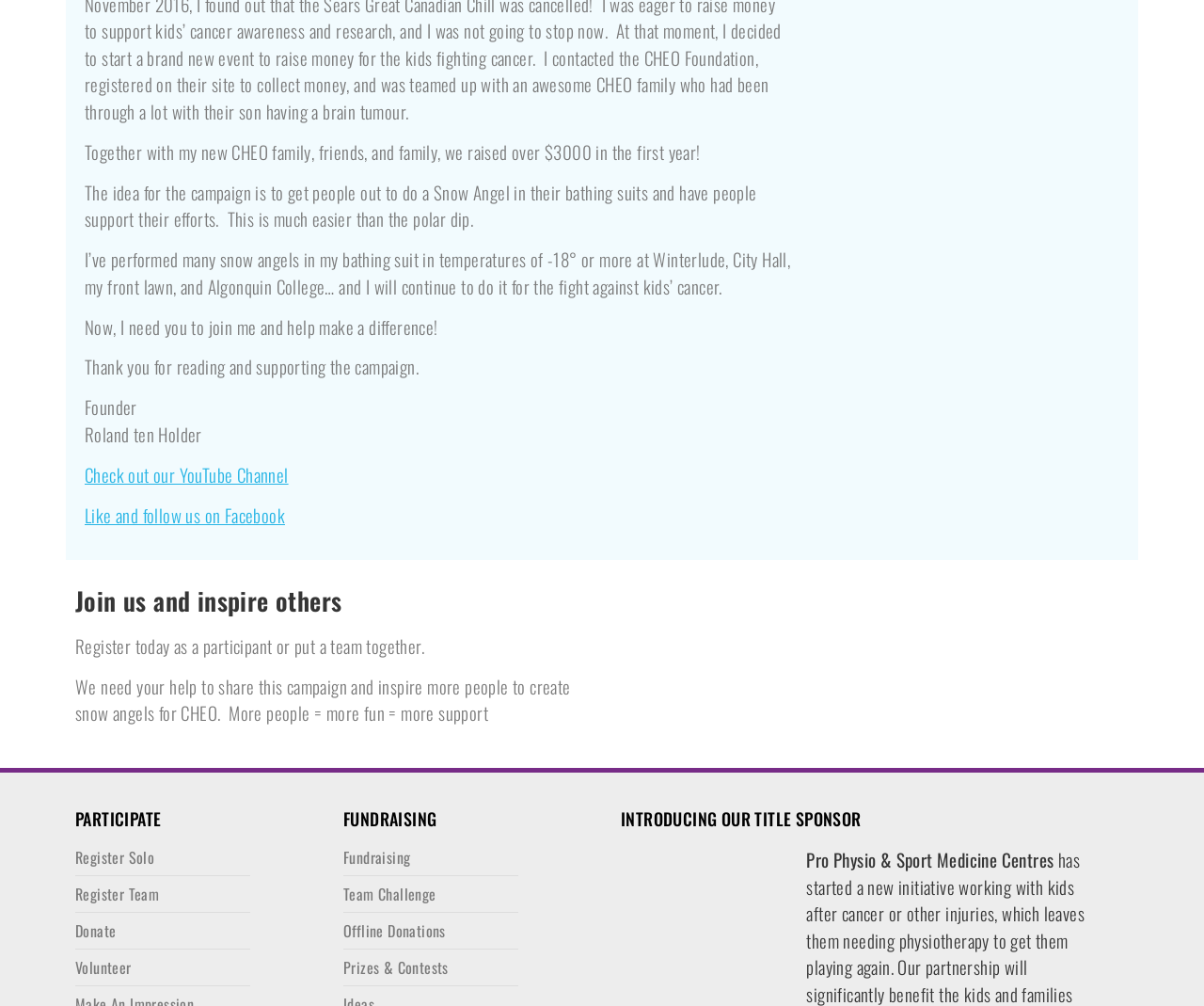Please indicate the bounding box coordinates of the element's region to be clicked to achieve the instruction: "View Fundraising". Provide the coordinates as four float numbers between 0 and 1, i.e., [left, top, right, bottom].

[0.285, 0.841, 0.341, 0.864]